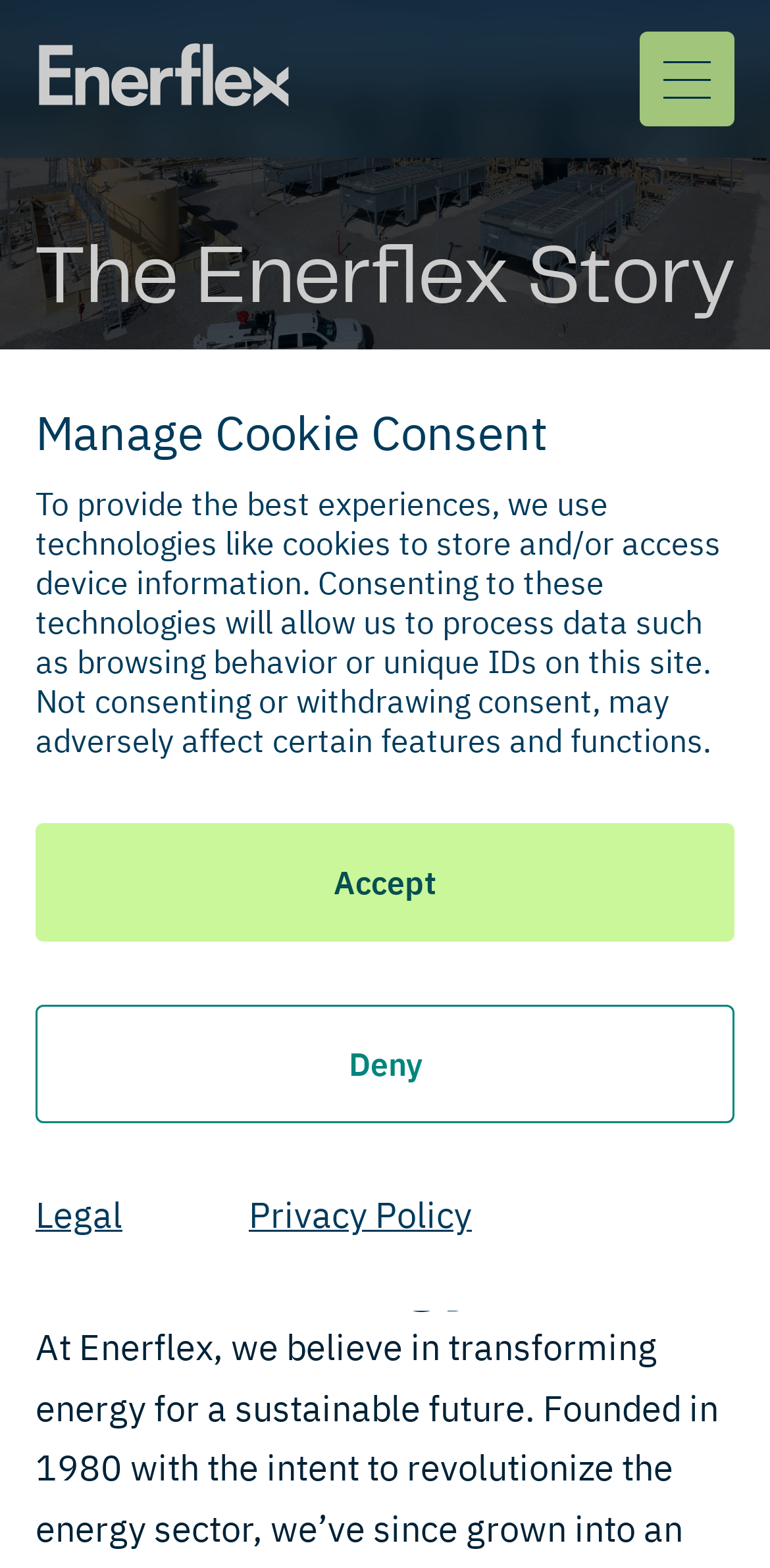Please find the bounding box for the UI component described as follows: "News and Social Media".

[0.046, 0.66, 0.531, 0.706]